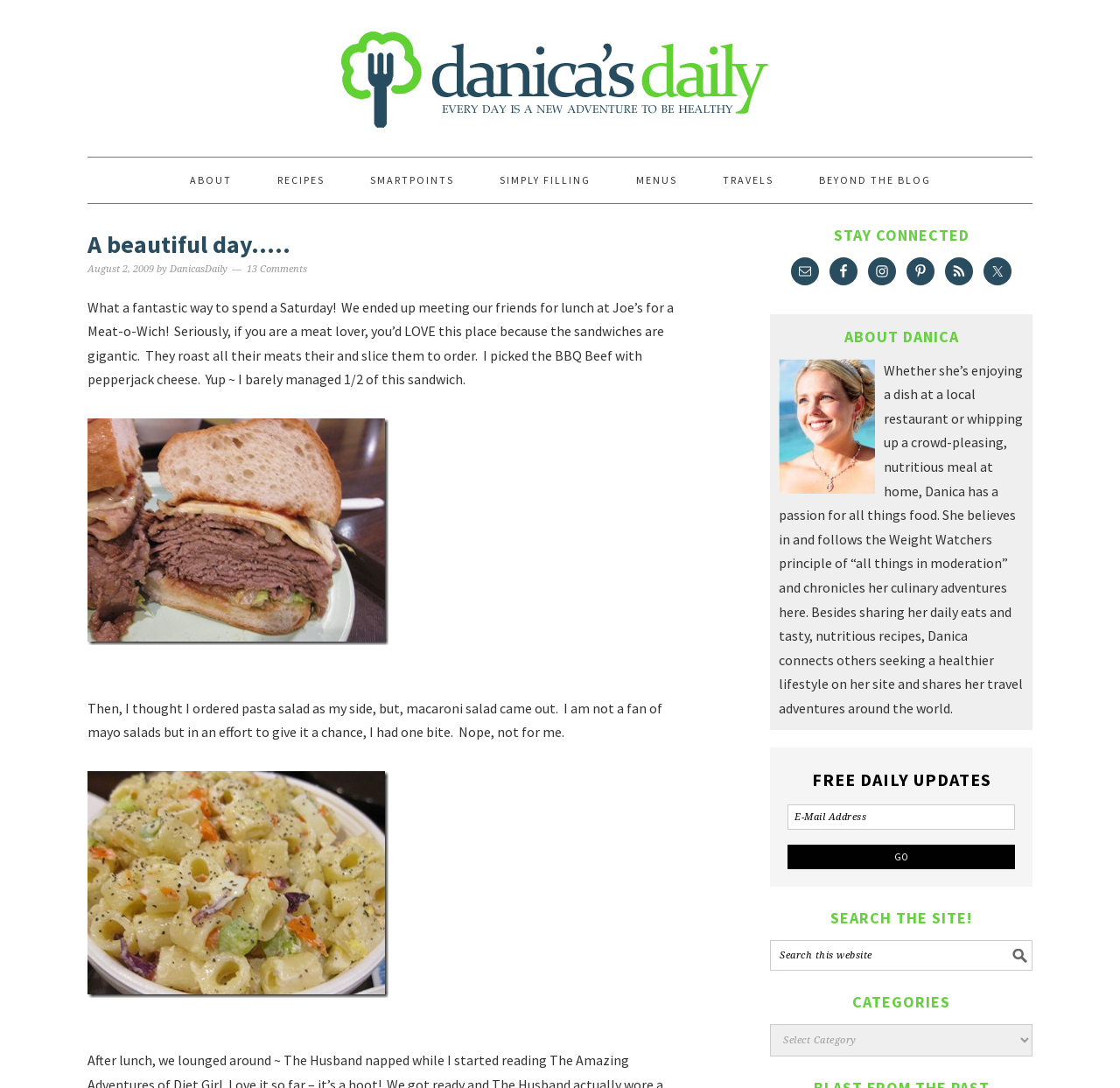Identify the bounding box coordinates of the element that should be clicked to fulfill this task: "Search the site". The coordinates should be provided as four float numbers between 0 and 1, i.e., [left, top, right, bottom].

[0.688, 0.864, 0.922, 0.892]